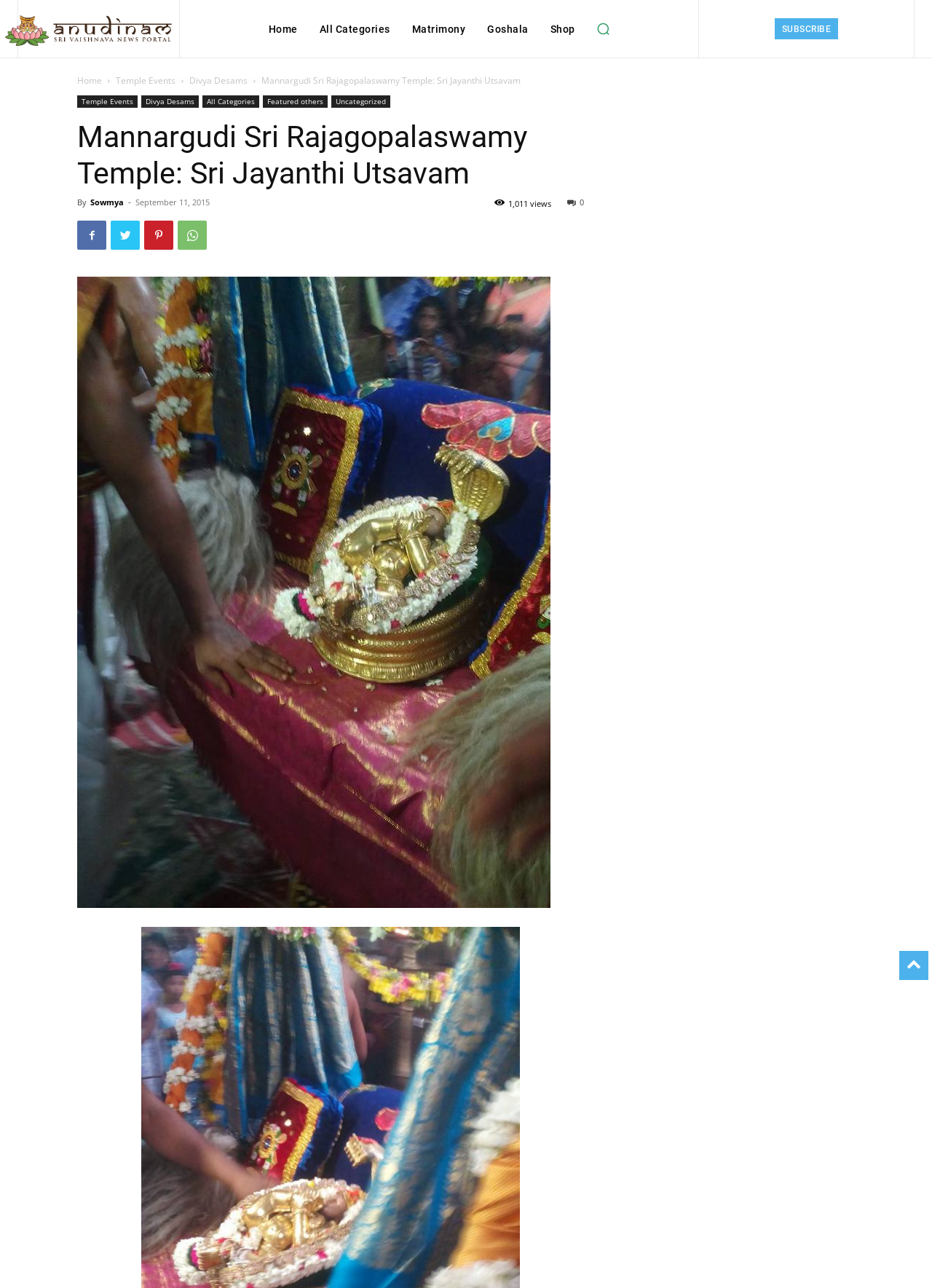Give a short answer using one word or phrase for the question:
What is the date of the article?

September 11, 2015